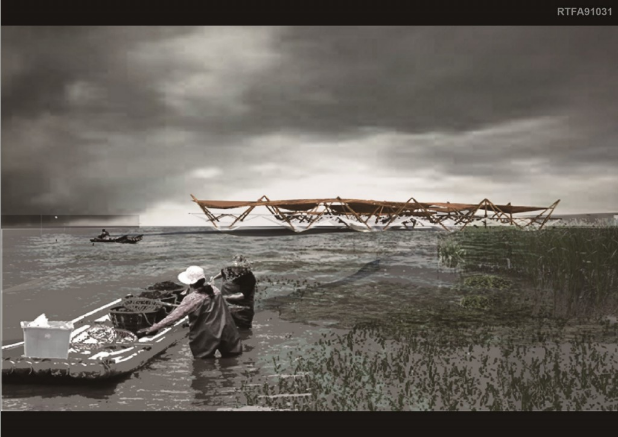Give a detailed account of the visual elements in the image.

The image depicts a striking landscape that effectively captures the intersection of aquaculture and coastal defense innovation. In the foreground, a person is seen working in a traditional boat, engaged in activities that suggest a focus on sustainable fishing practices. The individual is wearing a wide-brimmed hat, typical of coastal workers, and is handling equipment that appears to include fishing gear or nets.

In the background, a futuristic structure emerges above the water, designed to function as a biodiversity interface. This innovative design aims to mitigate the impacts of seawater, particularly in areas threatened by rising sea levels. The structure is complex and angular, constructed with materials that could support marine life, such as reefs, biorock, and wetlands, contributing to the overall health of the coastal ecosystem.

The scene is set against a dramatic sky, filled with heavy clouds that evoke a sense of urgency regarding the environmental challenges faced by coastal communities. This image highlights a forward-thinking approach to environmental sustainability and the re-envisioning of coastal living, emphasizing the importance of blending traditional livelihoods with innovative solutions to protect and nurture the coastal environment.